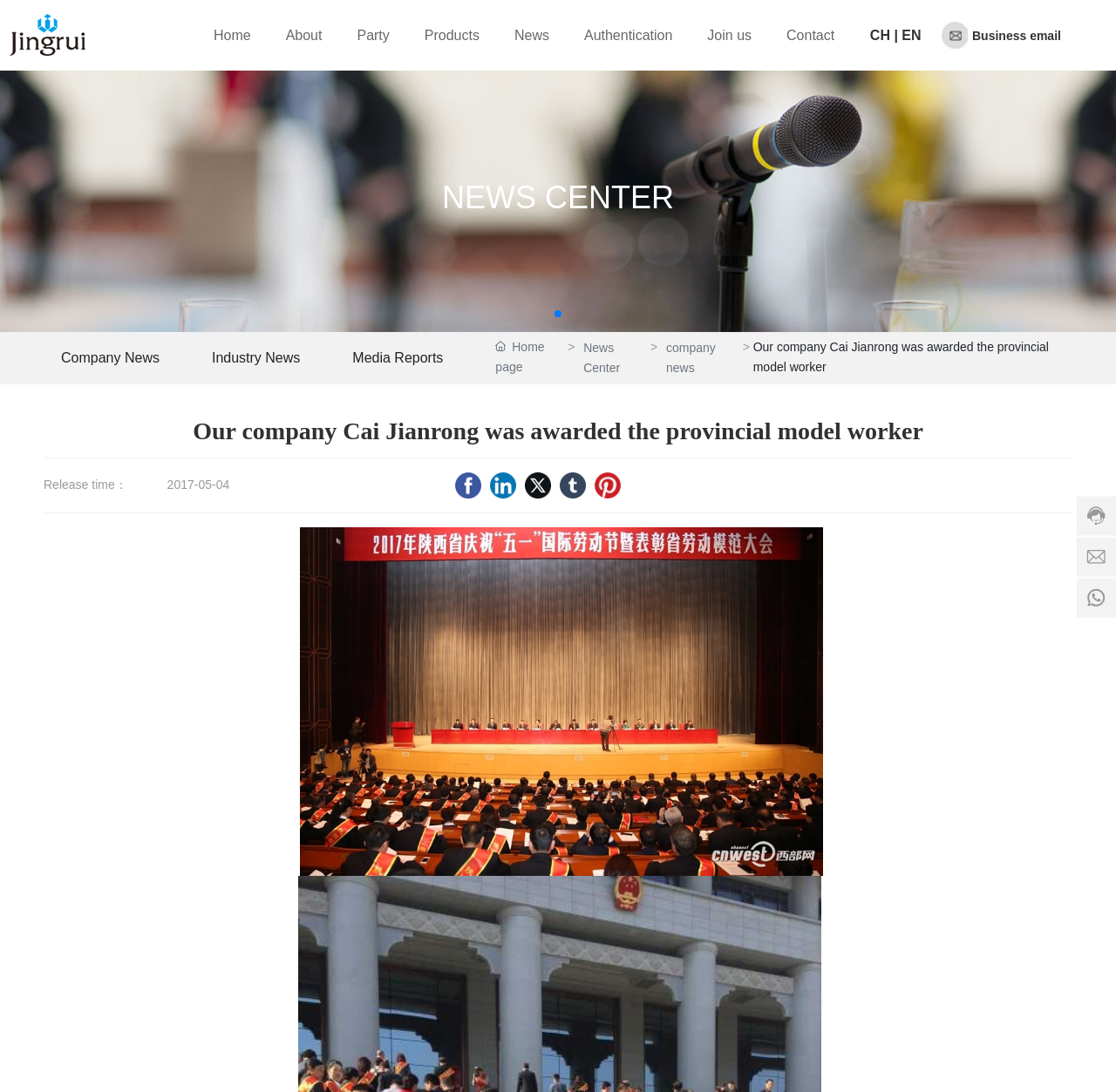Pinpoint the bounding box coordinates for the area that should be clicked to perform the following instruction: "Click the Home link".

[0.191, 0.01, 0.225, 0.055]